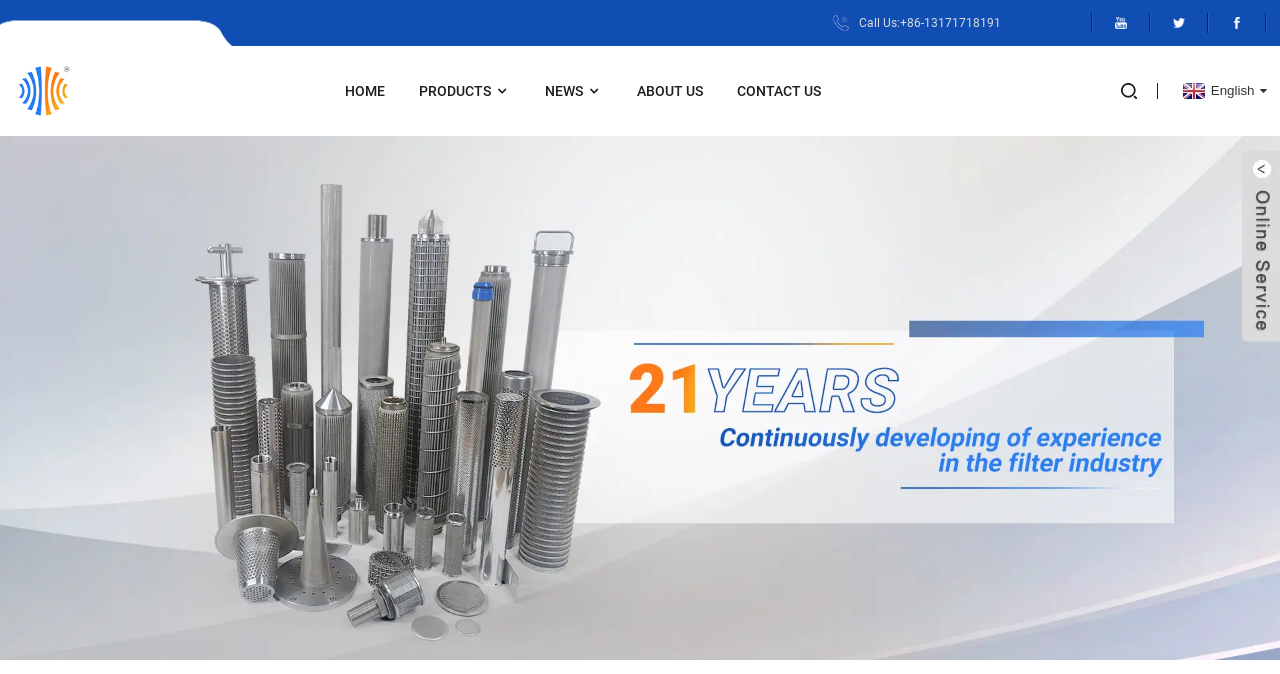Please identify the bounding box coordinates of the region to click in order to complete the given instruction: "View PRODUCTS". The coordinates should be four float numbers between 0 and 1, i.e., [left, top, right, bottom].

[0.327, 0.105, 0.399, 0.165]